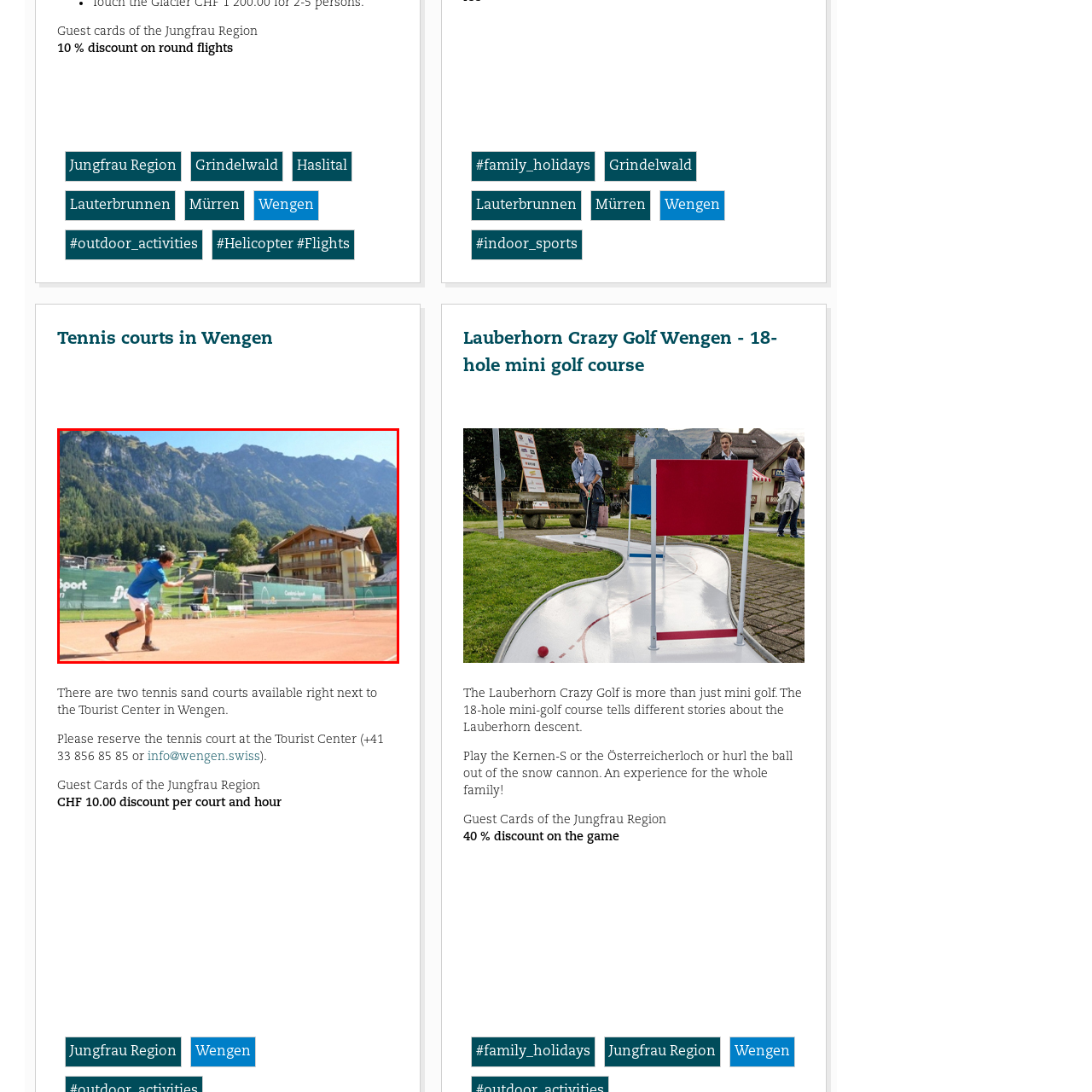Who can access the tennis courts?
Carefully analyze the image within the red bounding box and give a comprehensive response to the question using details from the image.

According to the caption, the courts are accessible to visitors, especially those holding Guest Cards of the Jungfrau Region, which offer discounts on booking, making it a popular destination for sports enthusiasts.